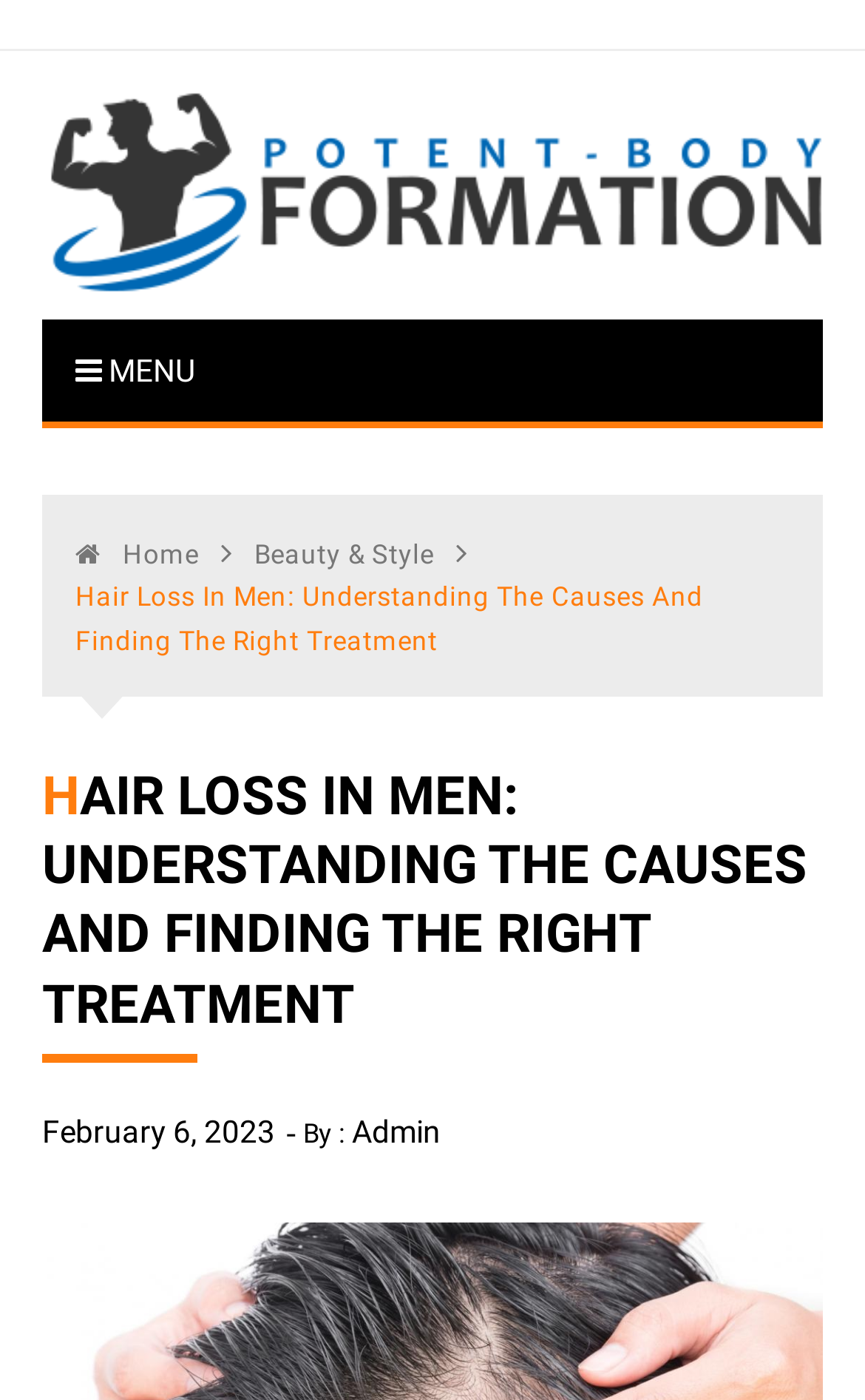What is the name of the website?
Using the details shown in the screenshot, provide a comprehensive answer to the question.

The name of the website can be found in the top-left corner of the webpage, where it says 'Potent Body Formation' in a link and an image with the same text.